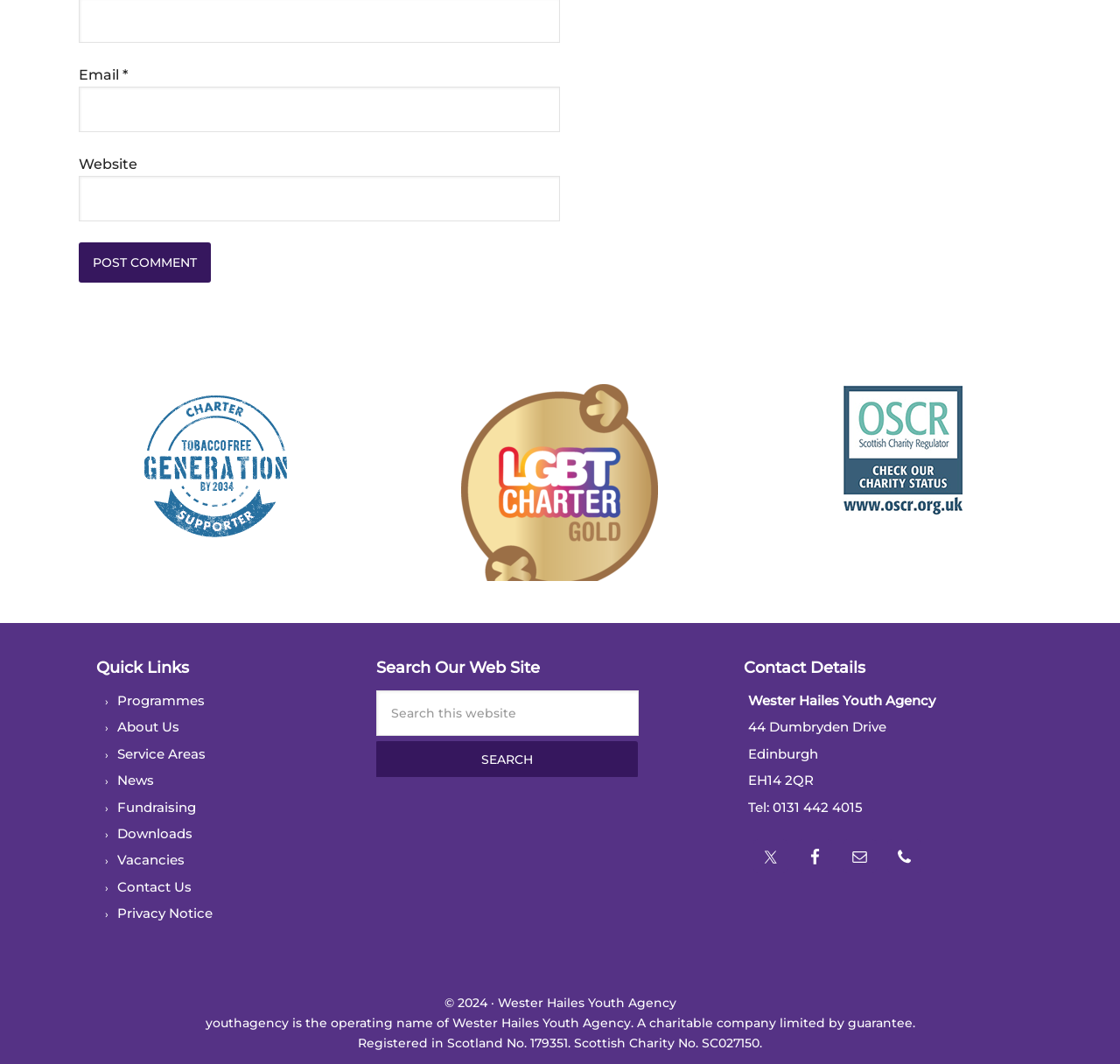Find the bounding box coordinates of the clickable region needed to perform the following instruction: "Visit About Us page". The coordinates should be provided as four float numbers between 0 and 1, i.e., [left, top, right, bottom].

[0.105, 0.675, 0.16, 0.691]